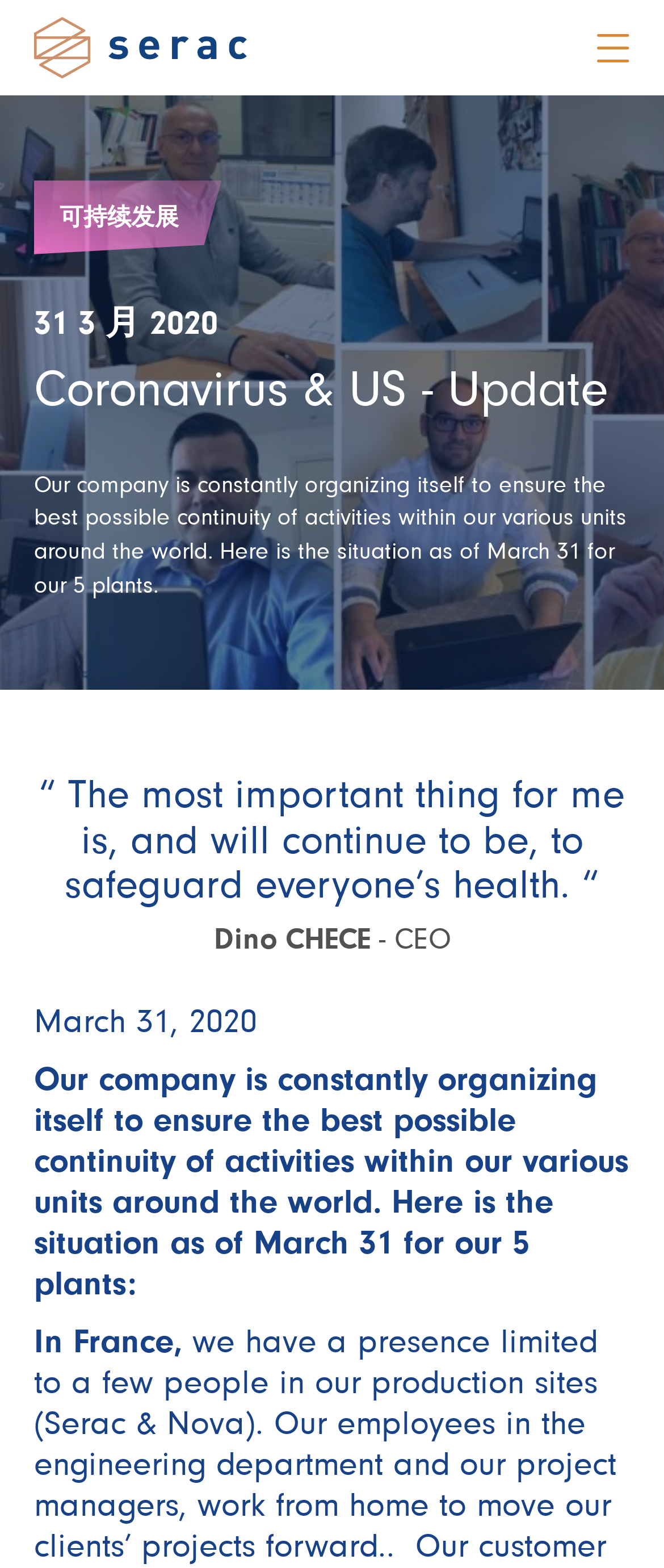Answer this question in one word or a short phrase: How many plants does the company have?

5